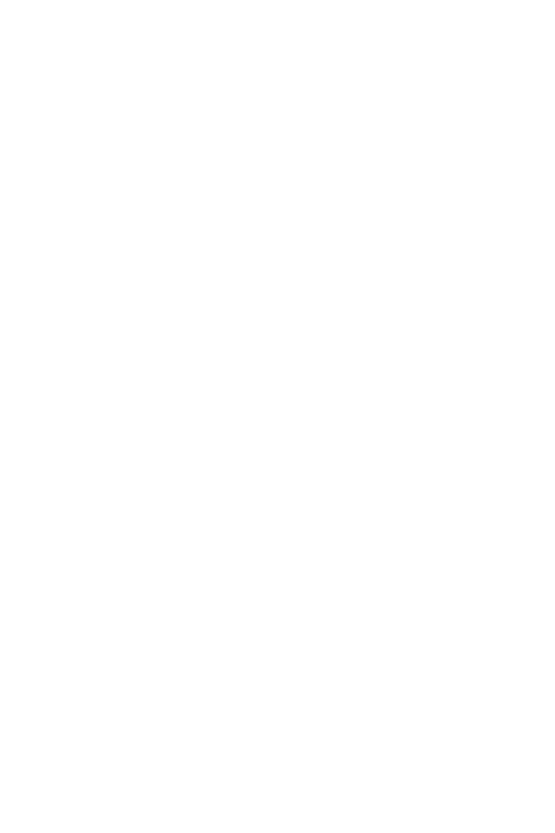What type of neckline does the dress have?
From the details in the image, provide a complete and detailed answer to the question.

According to the caption, the dress features a flattering V-neck, which is a specific type of neckline that adds to the overall aesthetic of the dress.